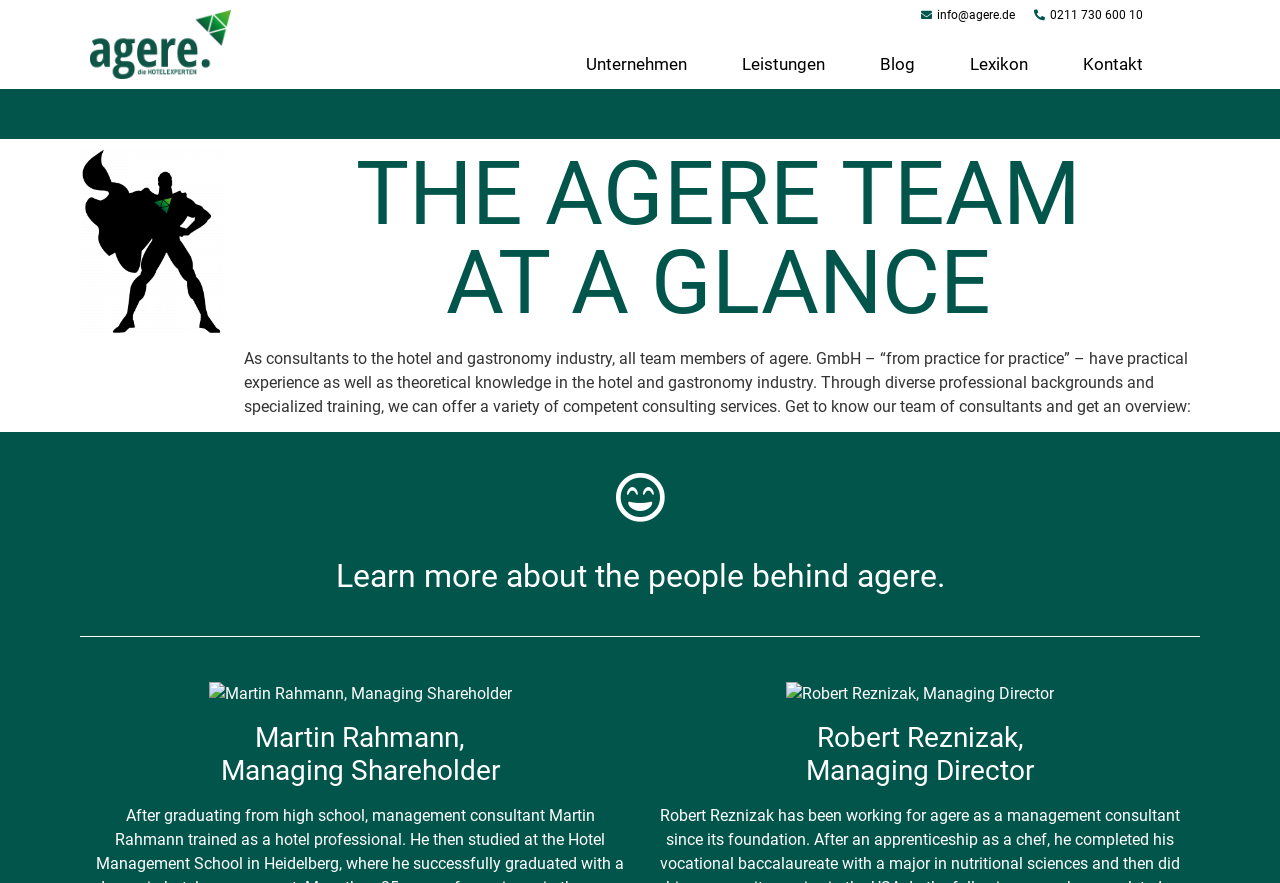How many team members are introduced on this webpage?
Based on the visual content, answer with a single word or a brief phrase.

2